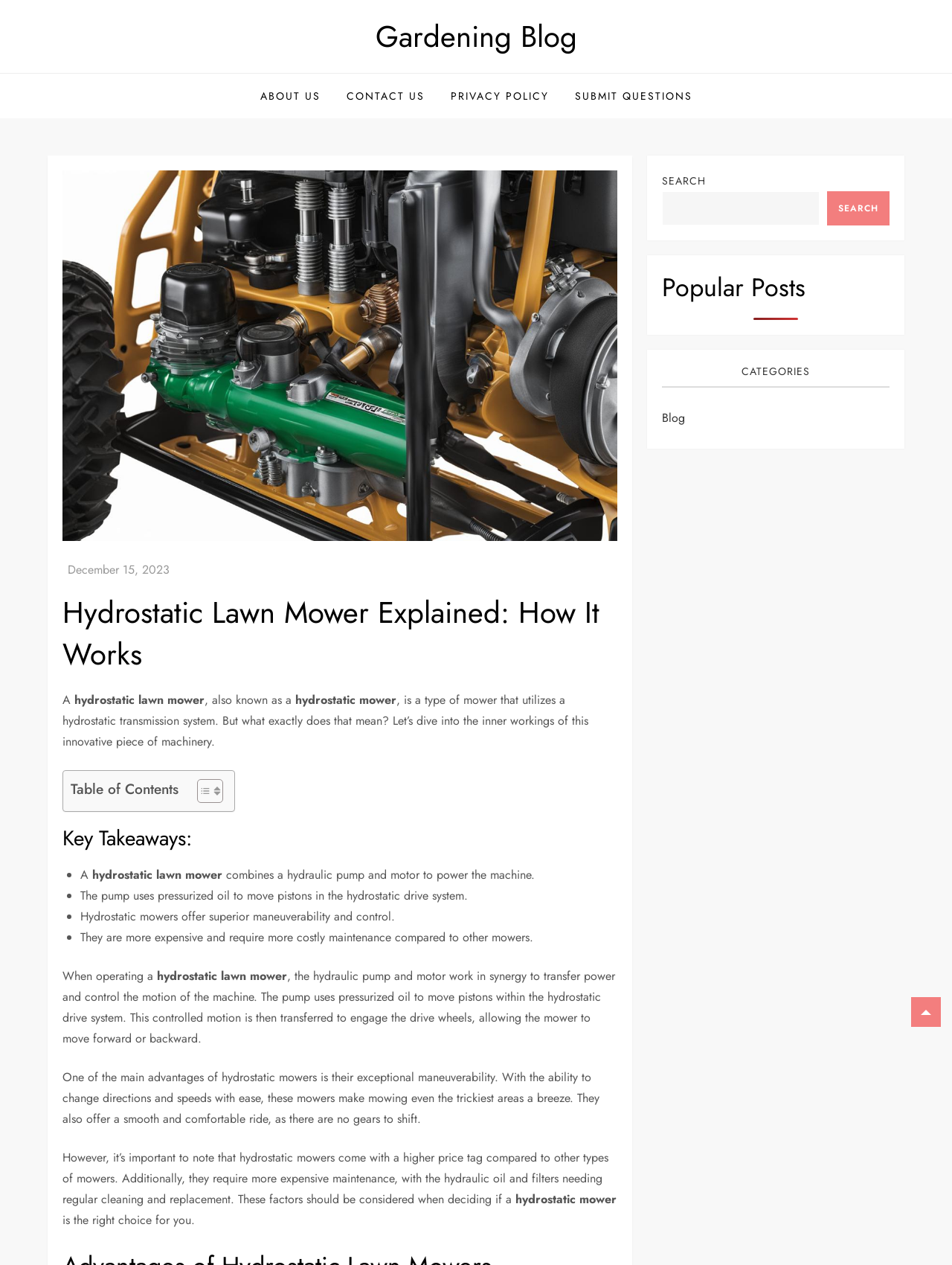Using the provided description parent_node: SEARCH name="s", find the bounding box coordinates for the UI element. Provide the coordinates in (top-left x, top-left y, bottom-right x, bottom-right y) format, ensuring all values are between 0 and 1.

[0.696, 0.151, 0.861, 0.178]